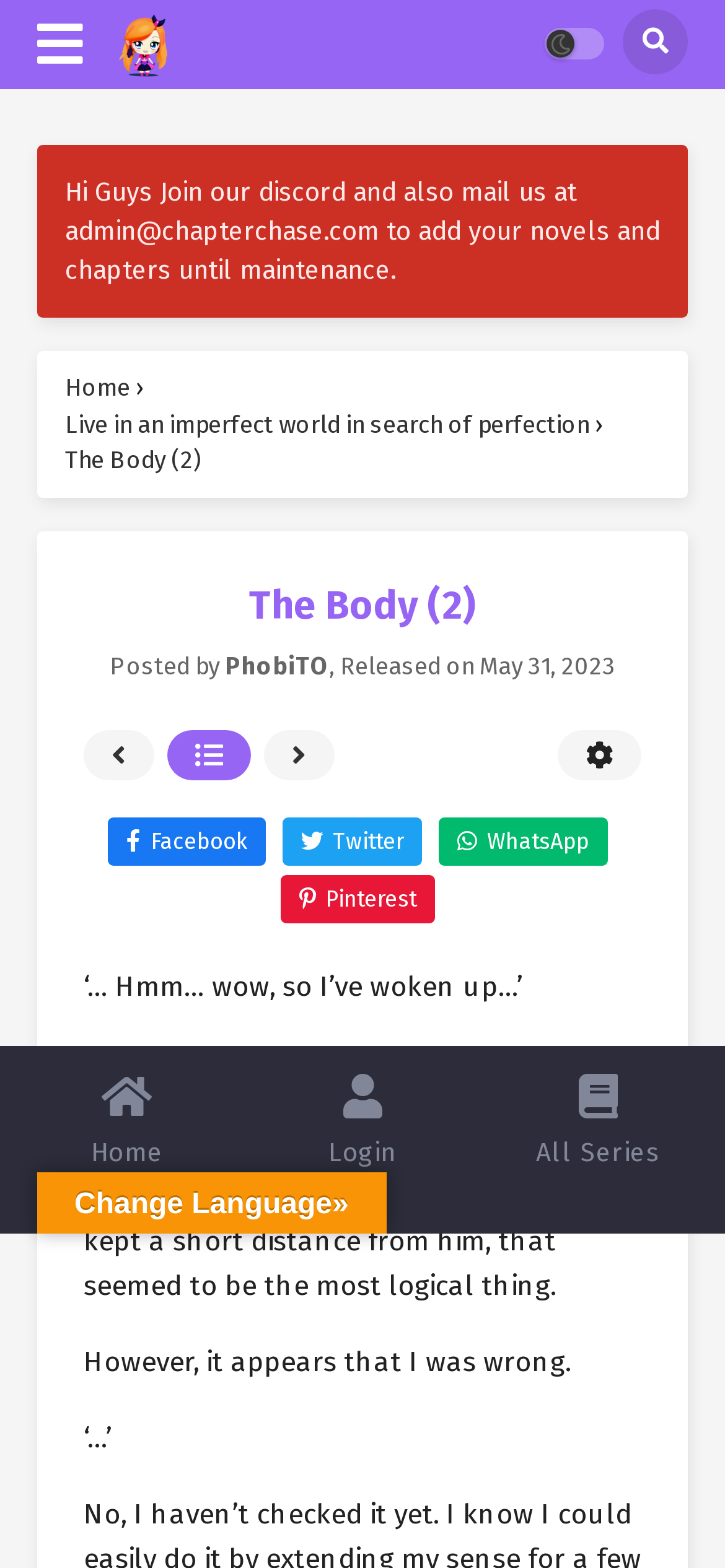Using the webpage screenshot and the element description All Series, determine the bounding box coordinates. Specify the coordinates in the format (top-left x, top-left y, bottom-right x, bottom-right y) with values ranging from 0 to 1.

[0.739, 0.685, 0.91, 0.745]